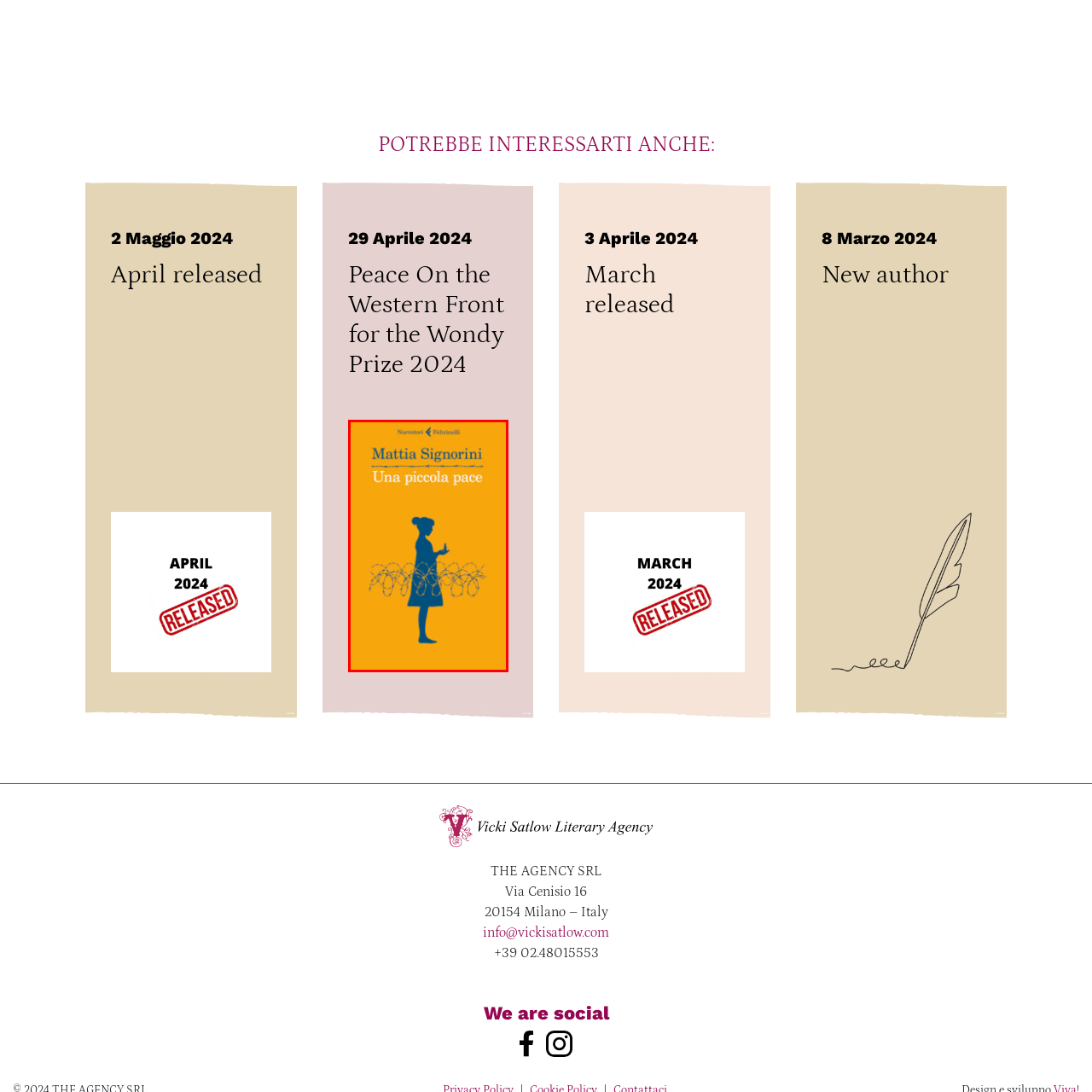Check the image inside the red boundary and briefly answer: What is the central figure on the book cover?

A woman